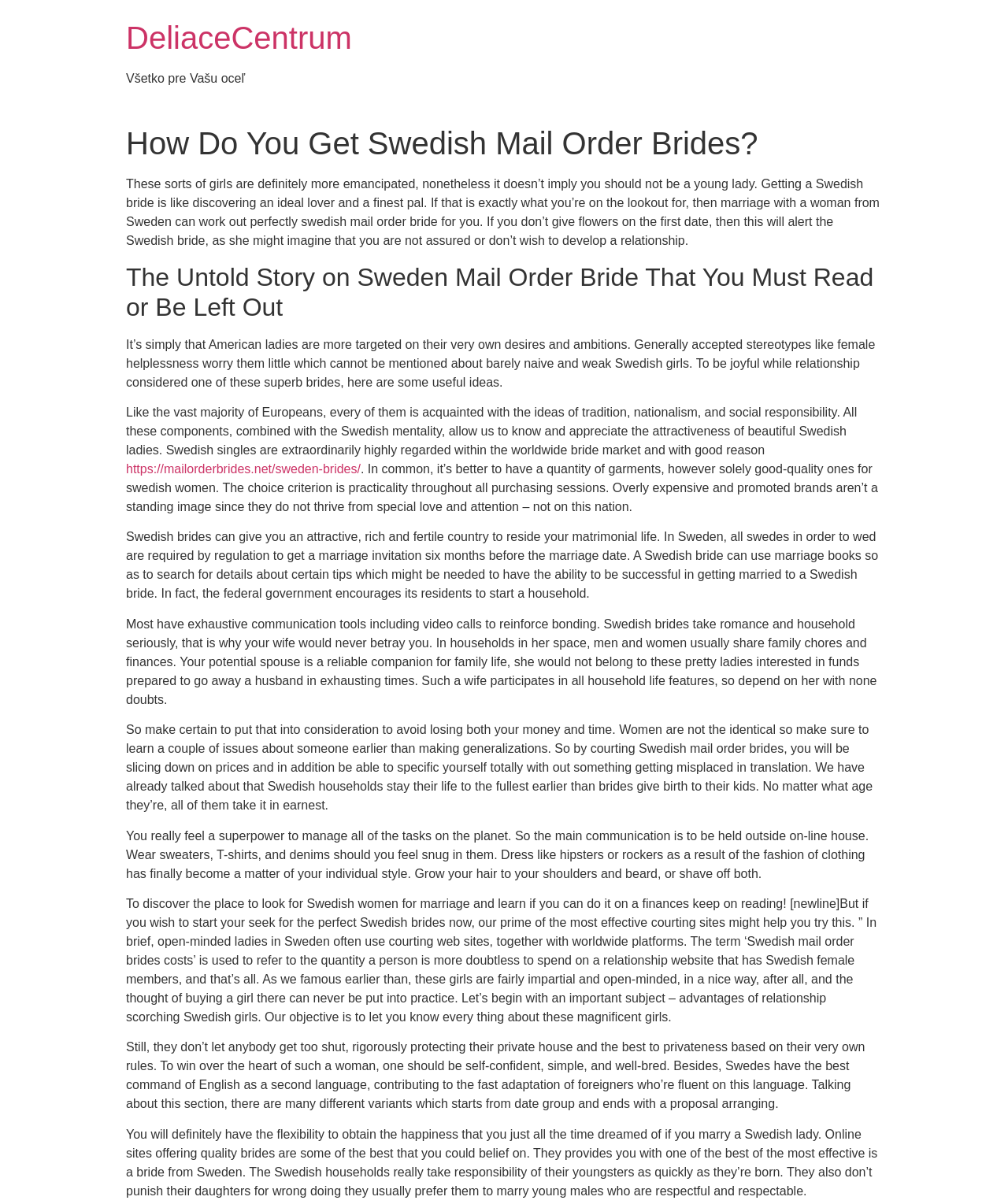What is the recommended approach to dating Swedish women?
Using the image, respond with a single word or phrase.

Be self-confident and respectful